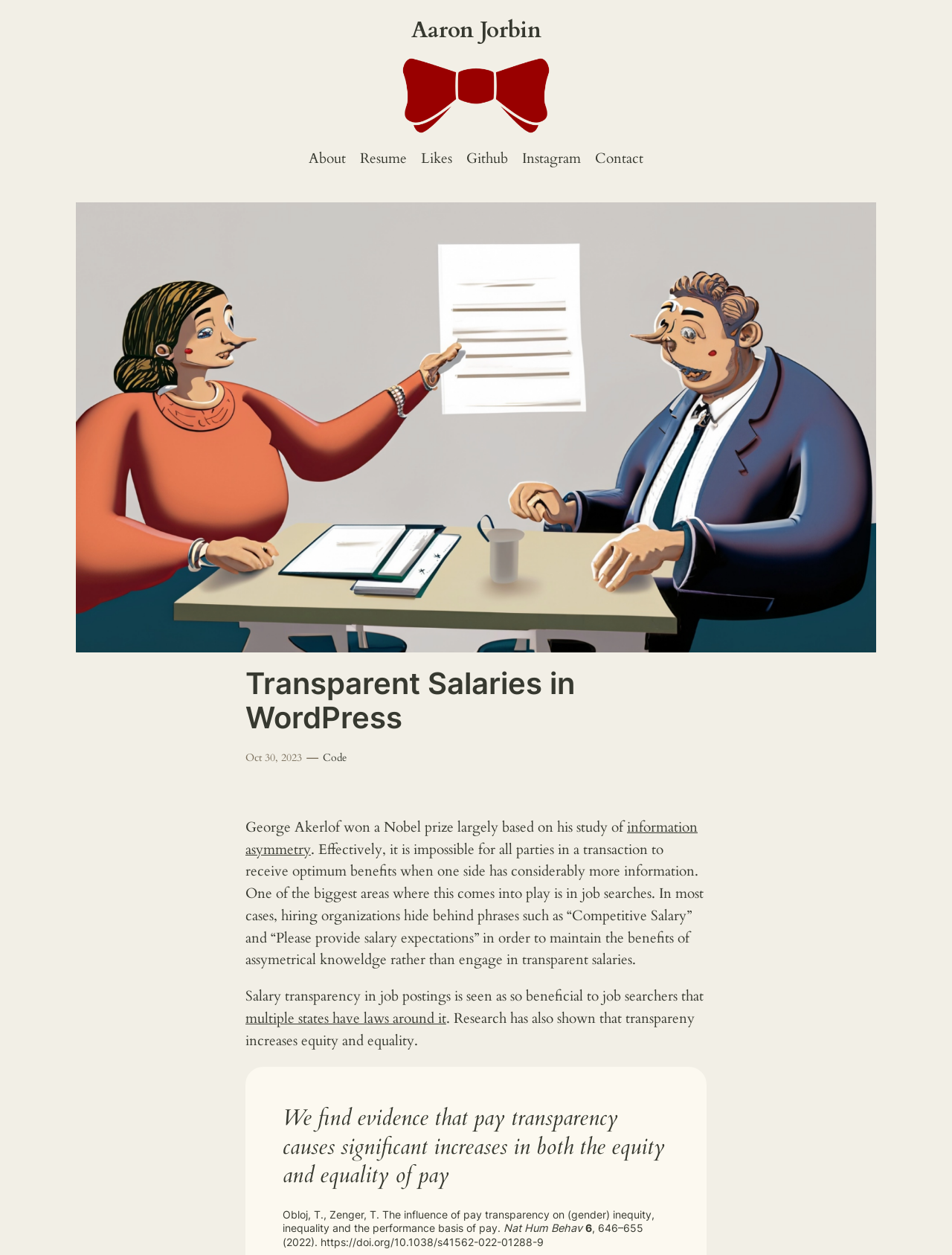Could you provide the bounding box coordinates for the portion of the screen to click to complete this instruction: "View the image of two people sitting at the table"?

[0.08, 0.161, 0.92, 0.52]